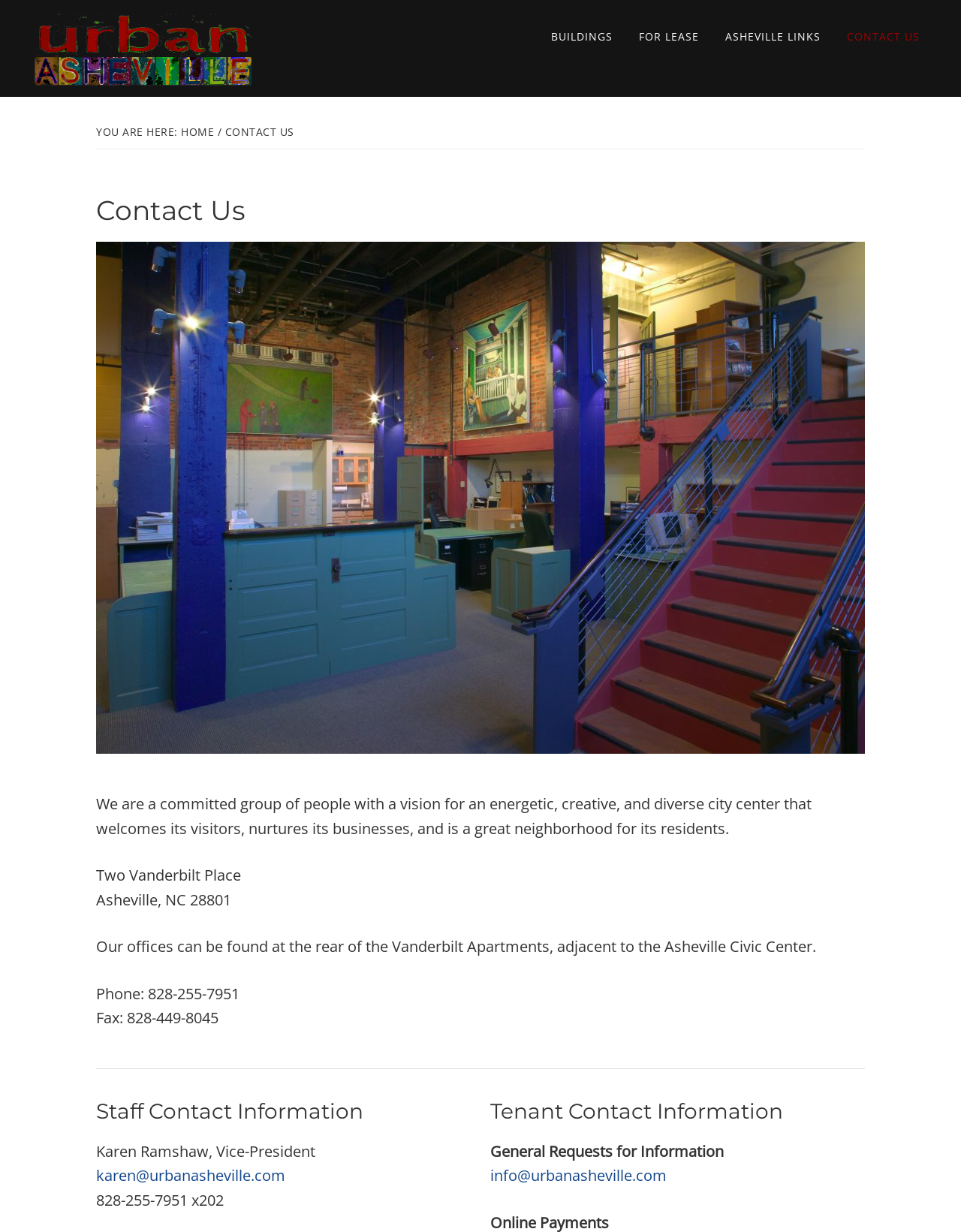What is the address of the organization?
Give a thorough and detailed response to the question.

The address of the organization can be found in the middle section of the webpage, where it is written as 'Two Vanderbilt Place' and 'Asheville, NC 28801' in separate lines.